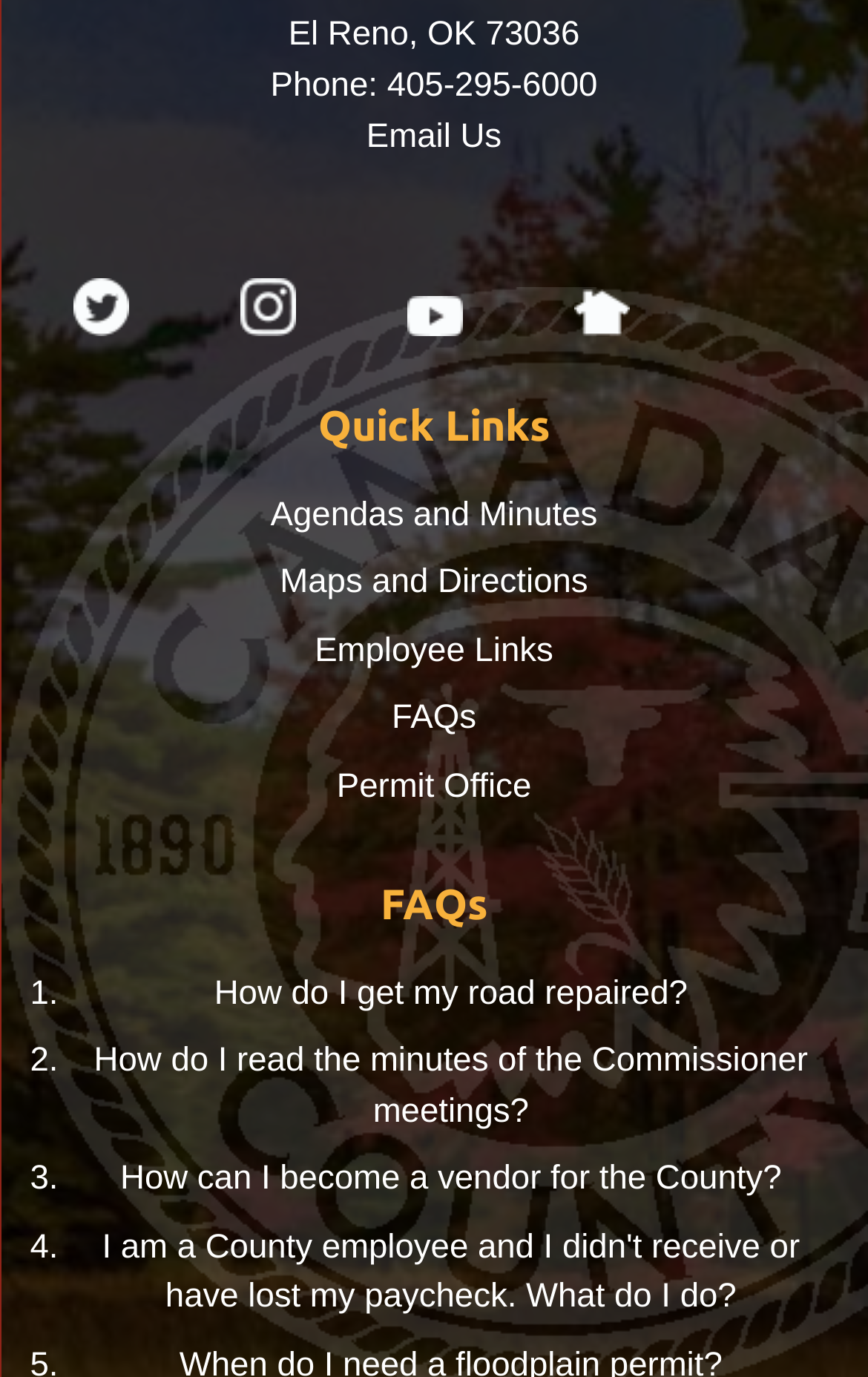Please identify the bounding box coordinates of the clickable region that I should interact with to perform the following instruction: "Click on the 'Air Fryers' category". The coordinates should be expressed as four float numbers between 0 and 1, i.e., [left, top, right, bottom].

None